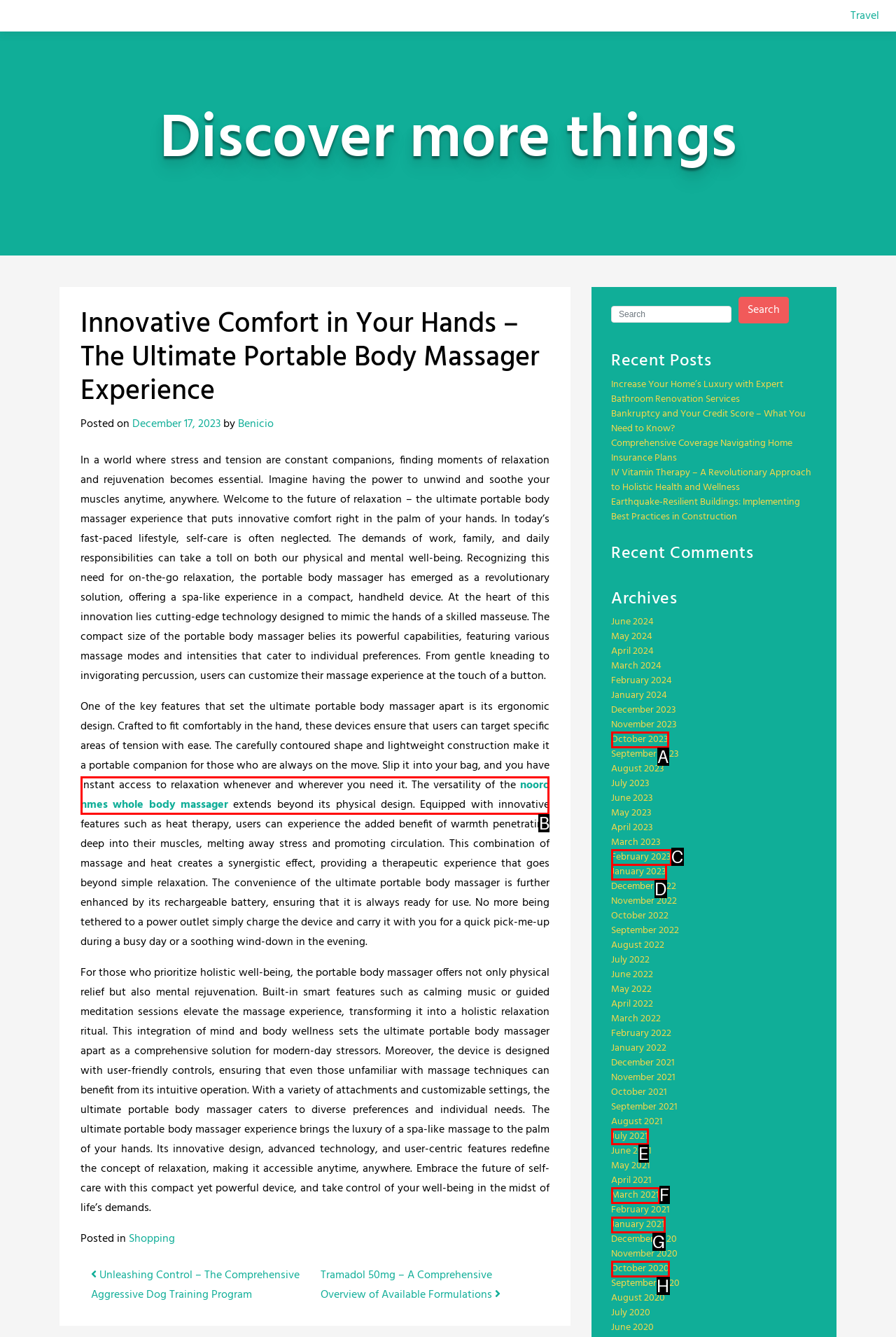Indicate the HTML element that should be clicked to perform the task: Read the article about nooro nmes whole body massager Reply with the letter corresponding to the chosen option.

B